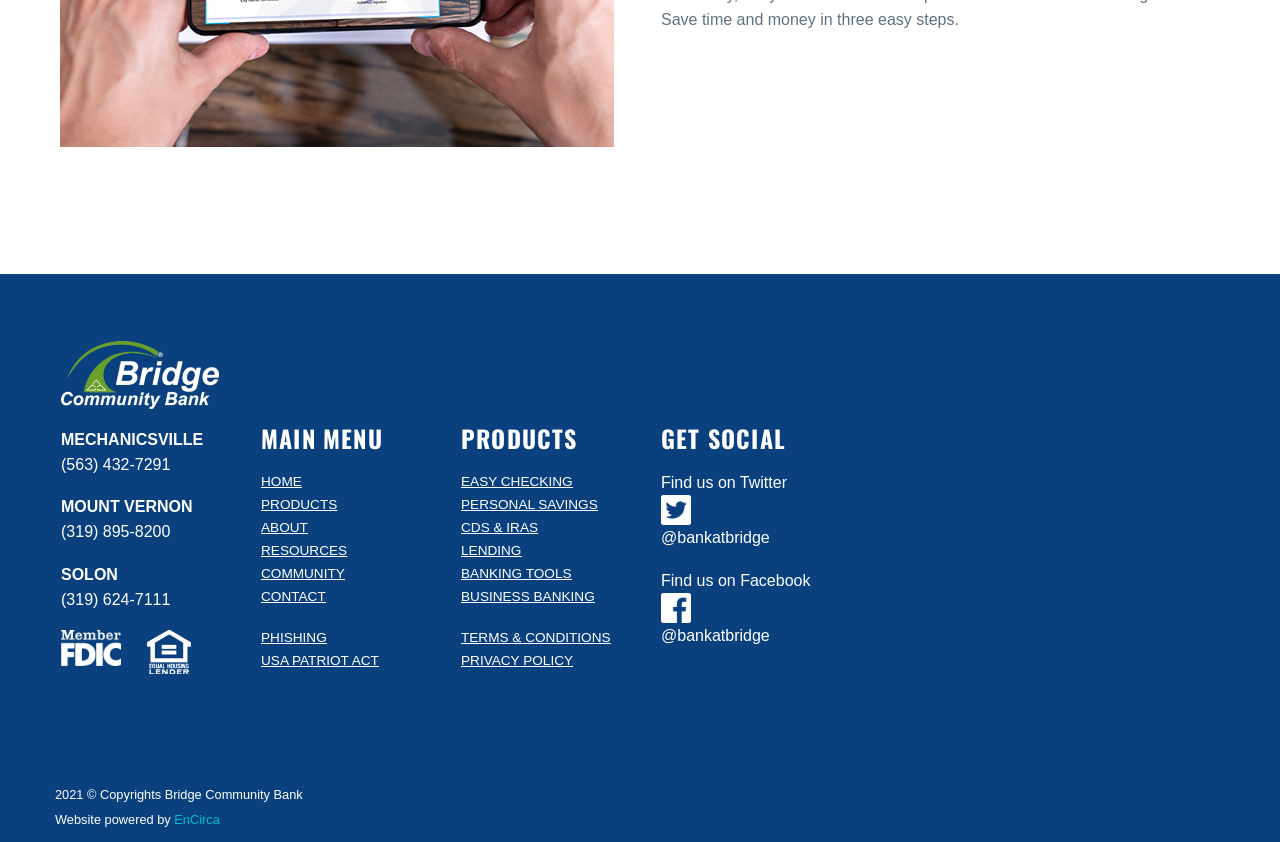Determine the bounding box coordinates for the area that needs to be clicked to fulfill this task: "Find us on Twitter". The coordinates must be given as four float numbers between 0 and 1, i.e., [left, top, right, bottom].

[0.516, 0.628, 0.601, 0.648]